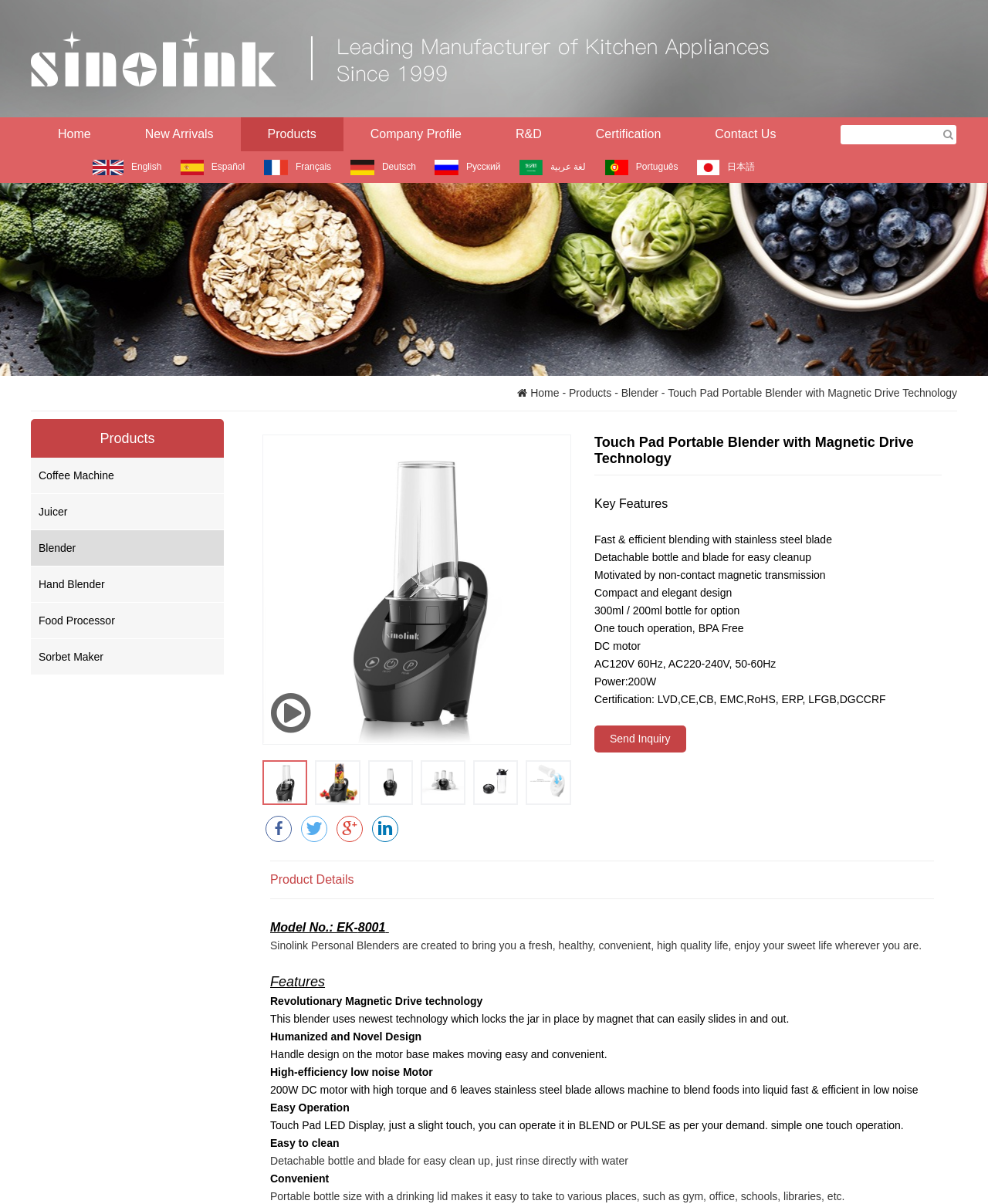Determine the bounding box coordinates for the area you should click to complete the following instruction: "Click the 'Blender' link".

[0.629, 0.321, 0.666, 0.331]